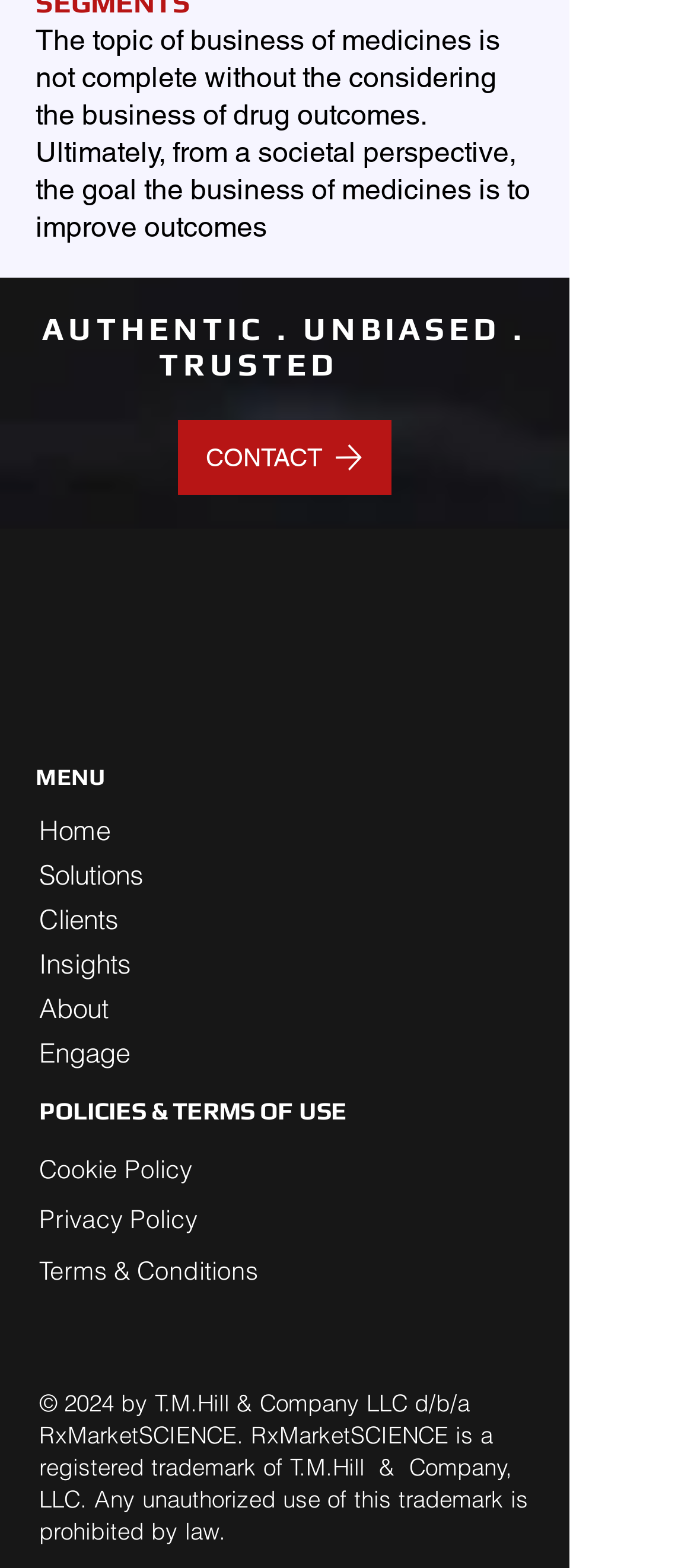Based on the element description Cookie Policy, identify the bounding box of the UI element in the given webpage screenshot. The coordinates should be in the format (top-left x, top-left y, bottom-right x, bottom-right y) and must be between 0 and 1.

[0.056, 0.731, 0.467, 0.763]